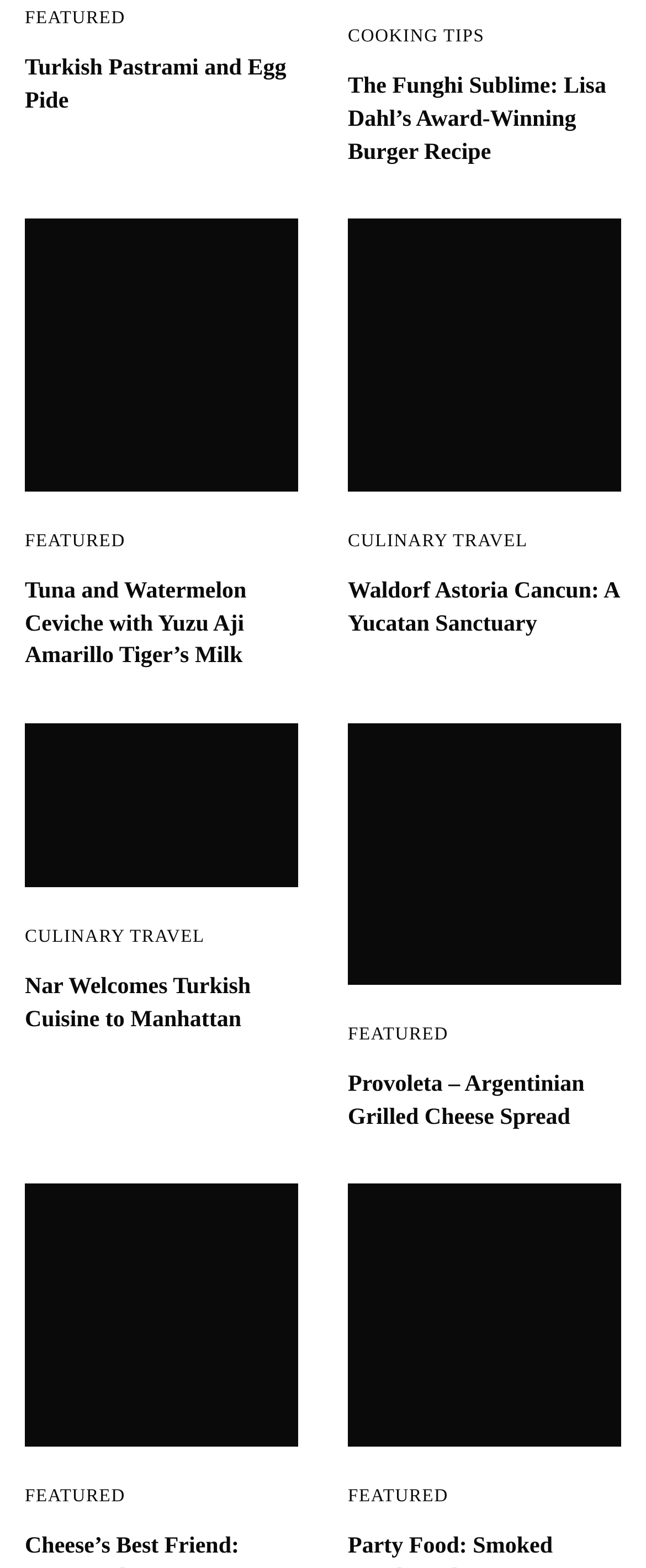Locate the bounding box coordinates of the area that needs to be clicked to fulfill the following instruction: "Explore the 'COOKING TIPS' section". The coordinates should be in the format of four float numbers between 0 and 1, namely [left, top, right, bottom].

[0.538, 0.017, 0.75, 0.03]